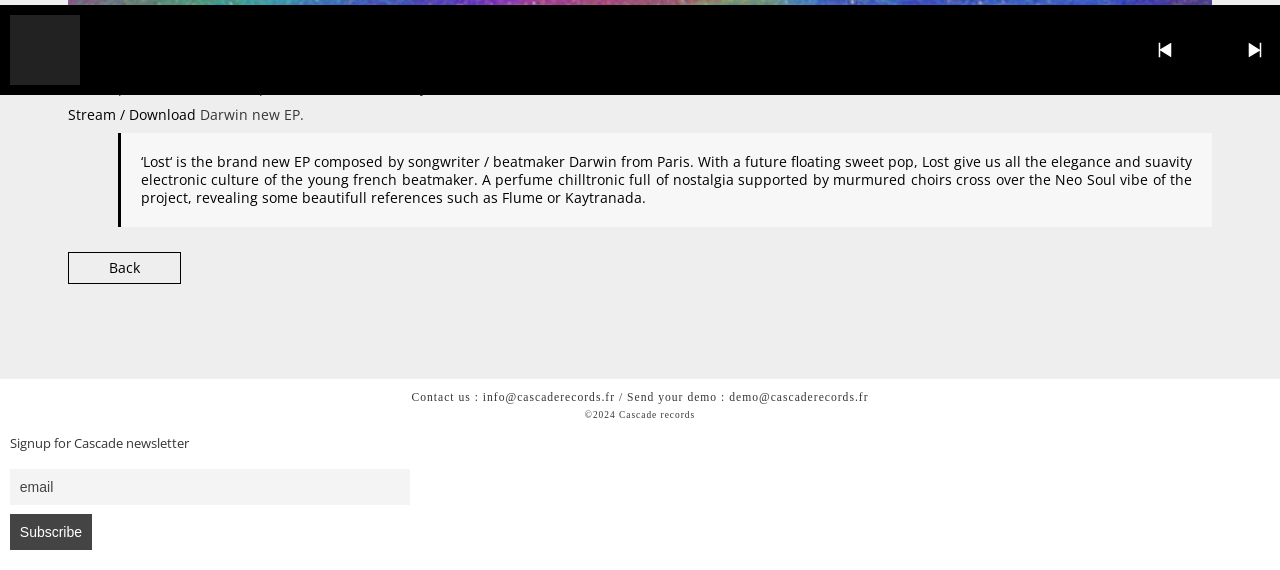Locate the coordinates of the bounding box for the clickable region that fulfills this instruction: "Click the 'Home' link".

None